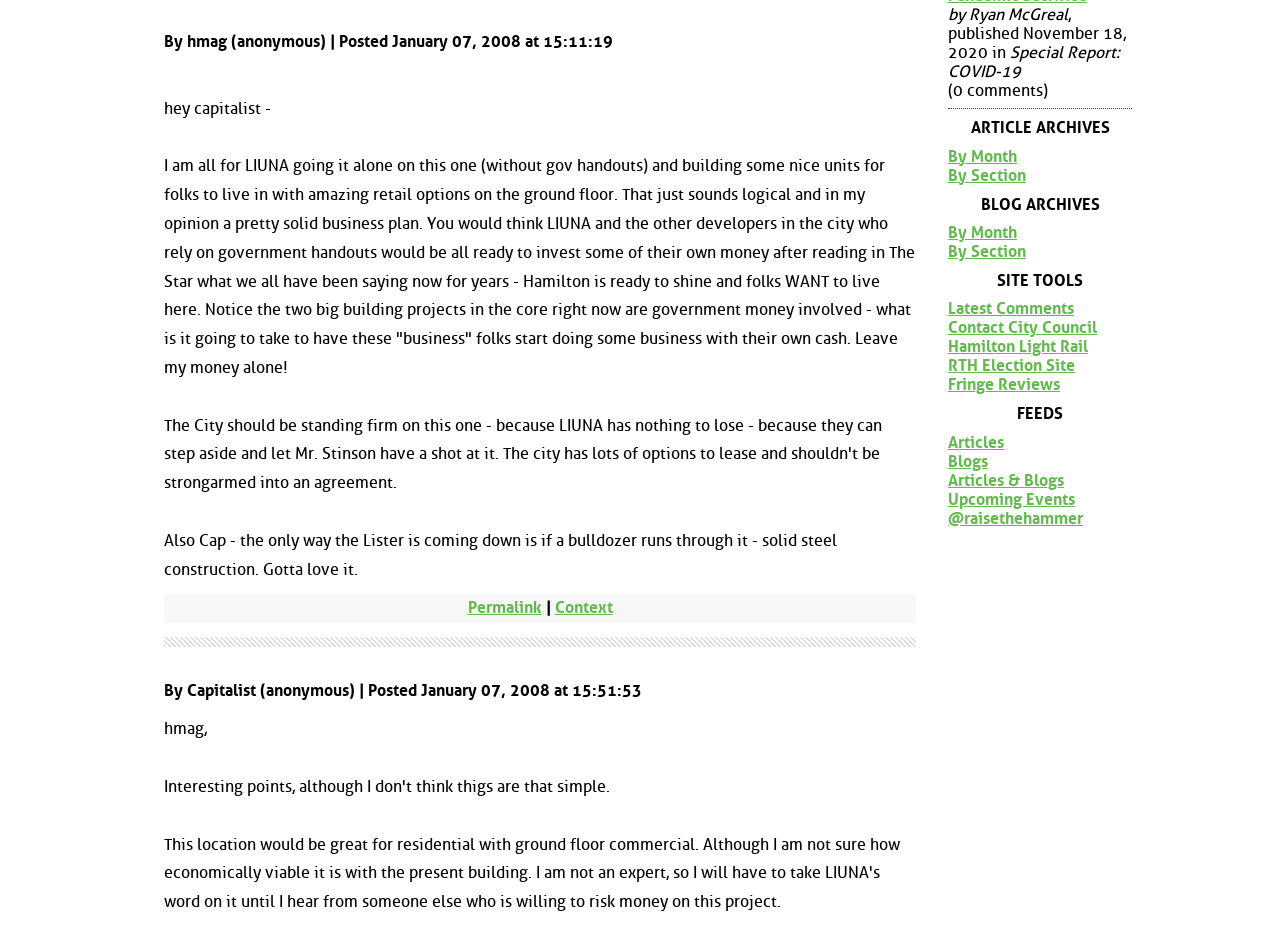Please provide a short answer using a single word or phrase for the question:
Who is the author of the article?

Ryan McGreal